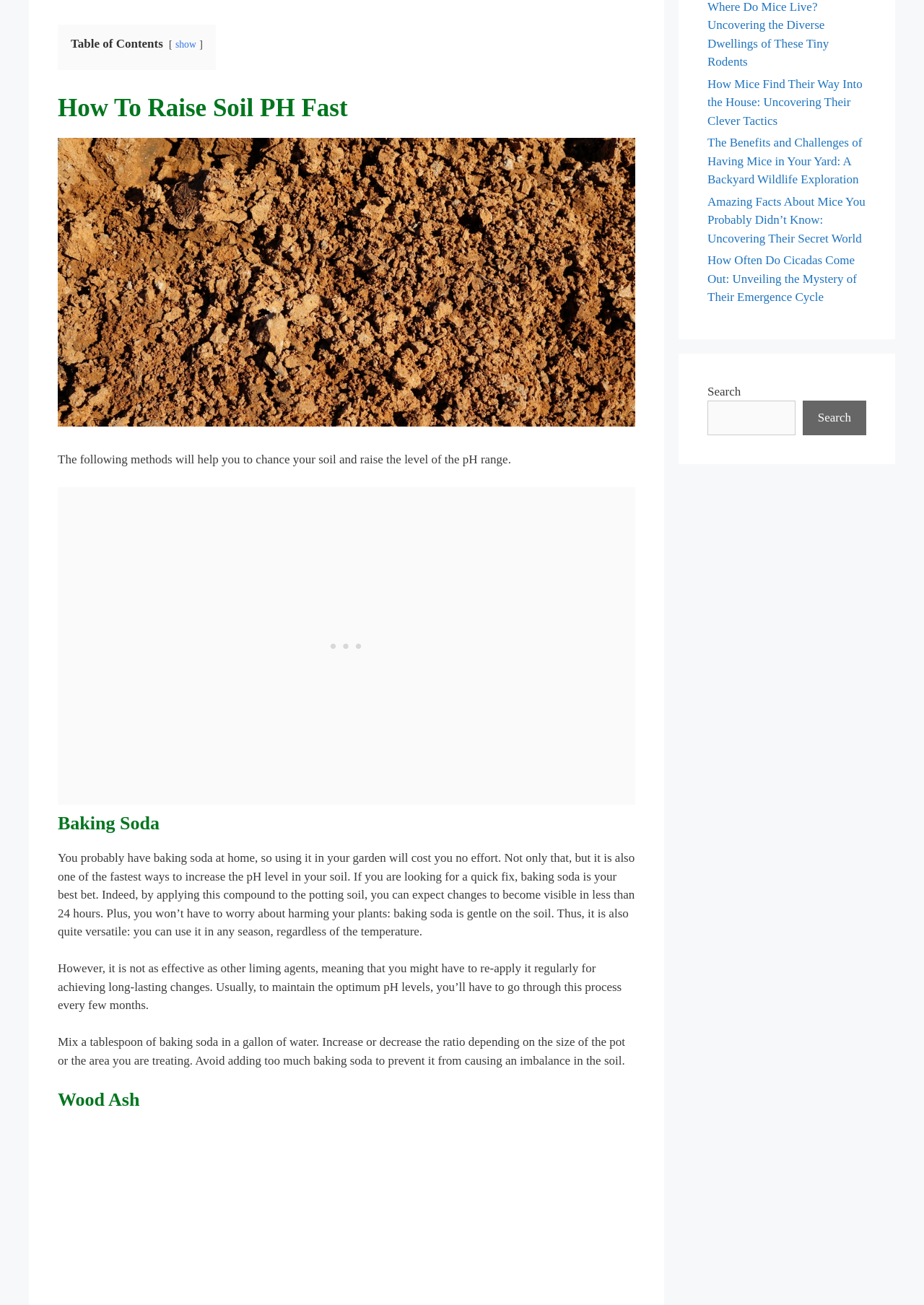Please determine the bounding box coordinates for the element with the description: "show".

[0.19, 0.03, 0.212, 0.038]